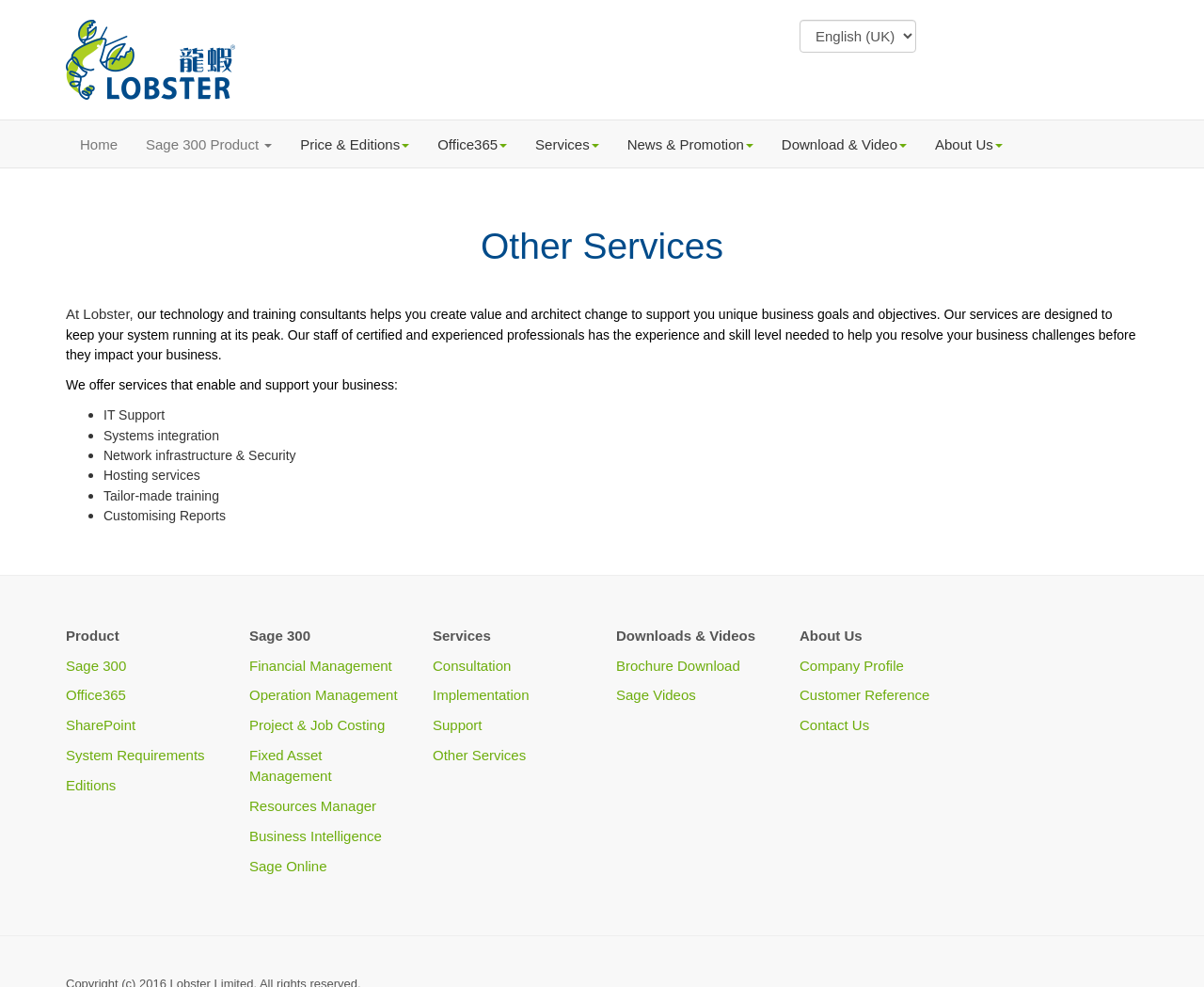Can you specify the bounding box coordinates for the region that should be clicked to fulfill this instruction: "Learn about IT Support".

[0.086, 0.413, 0.14, 0.428]